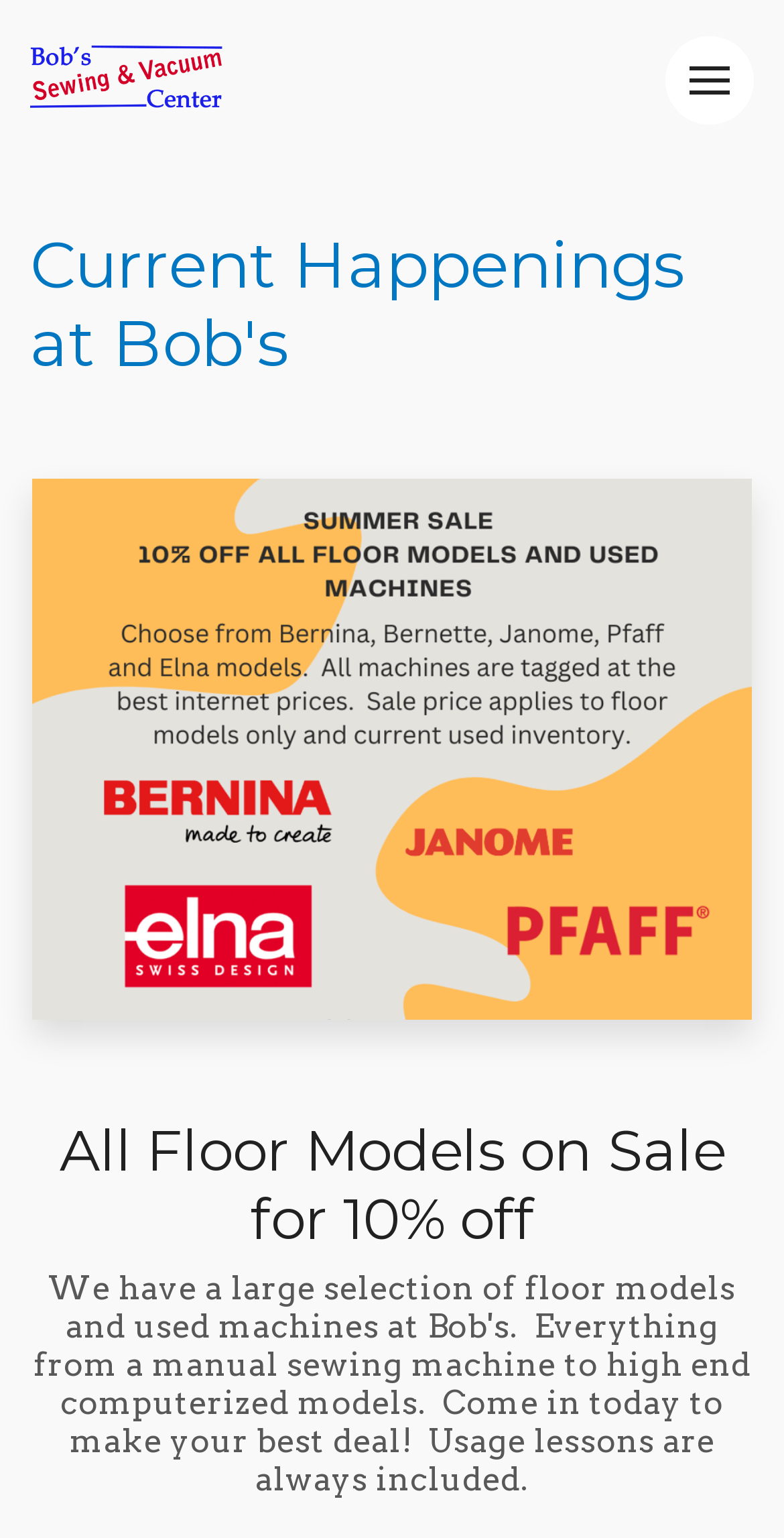What is the main topic of this webpage?
Answer briefly with a single word or phrase based on the image.

Sewing and Vacuum Centers